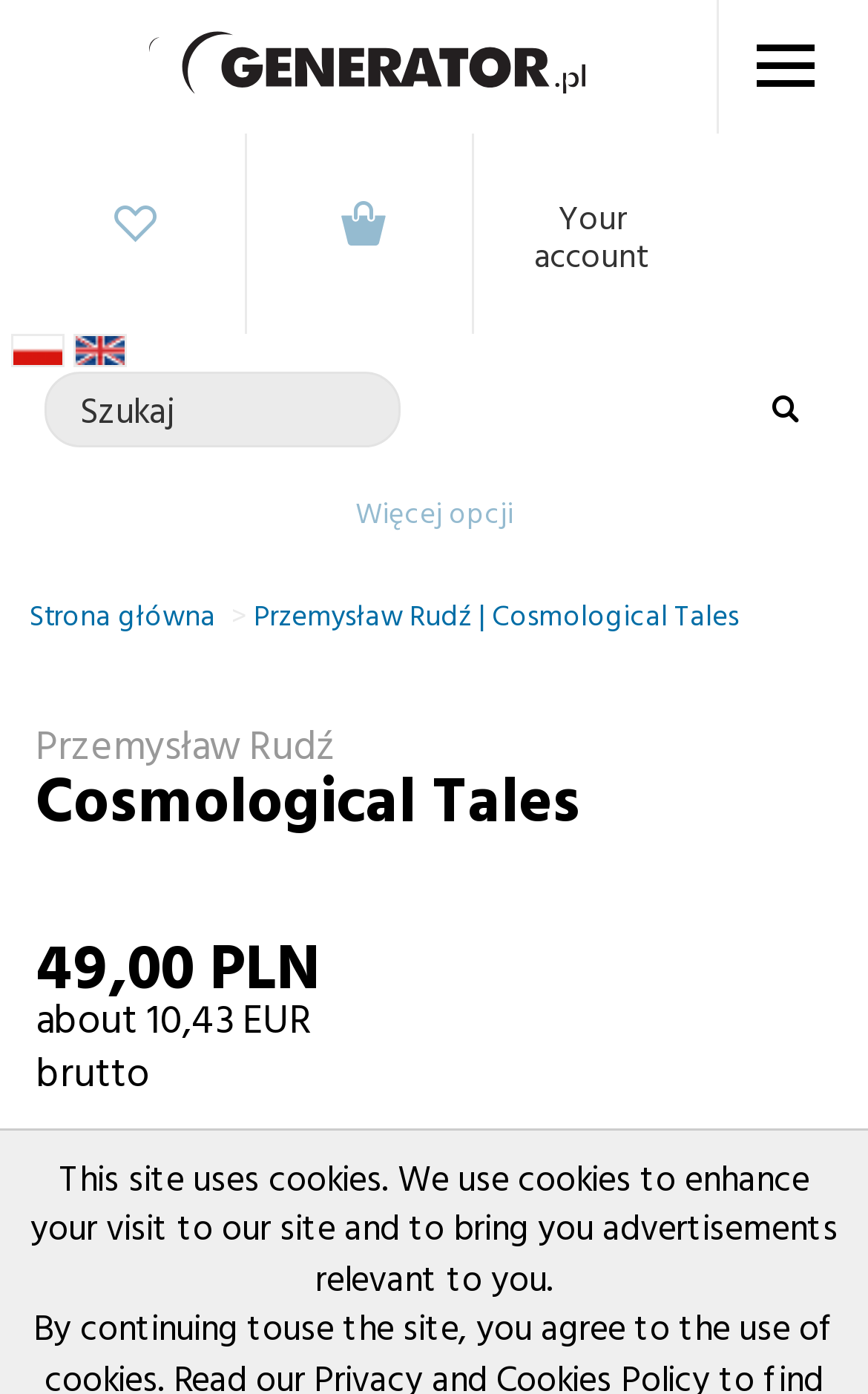Using the description: "Przemysław Rudź | Cosmological Tales", determine the UI element's bounding box coordinates. Ensure the coordinates are in the format of four float numbers between 0 and 1, i.e., [left, top, right, bottom].

[0.292, 0.429, 0.851, 0.452]